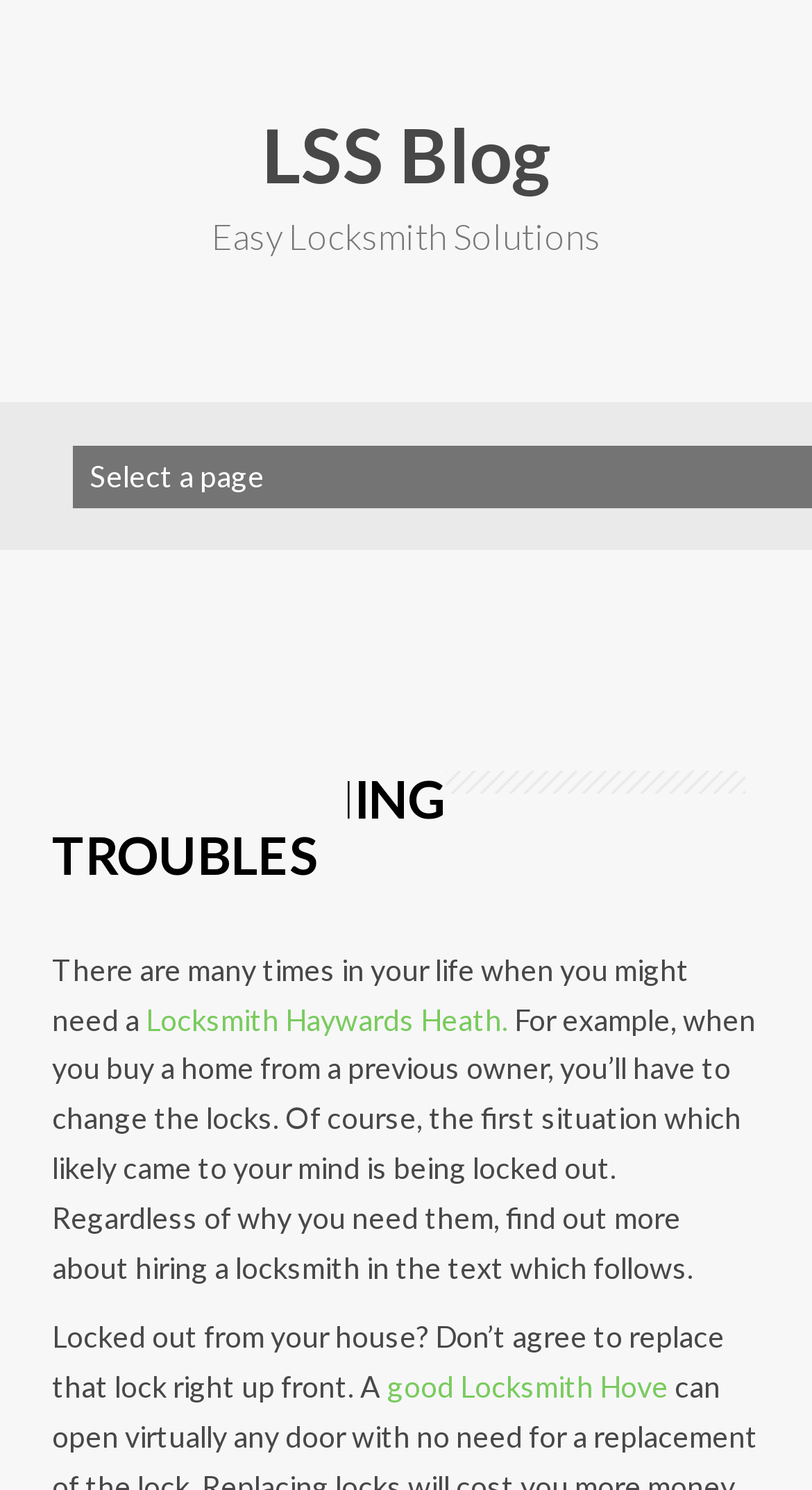Find the bounding box coordinates for the HTML element described in this sentence: "Locksmith Haywards Heath.". Provide the coordinates as four float numbers between 0 and 1, in the format [left, top, right, bottom].

[0.179, 0.672, 0.626, 0.696]